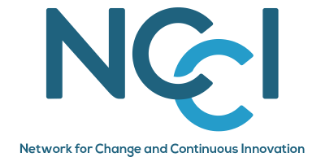What is the font style of the full name of the network?
Provide a one-word or short-phrase answer based on the image.

Clear, contemporary